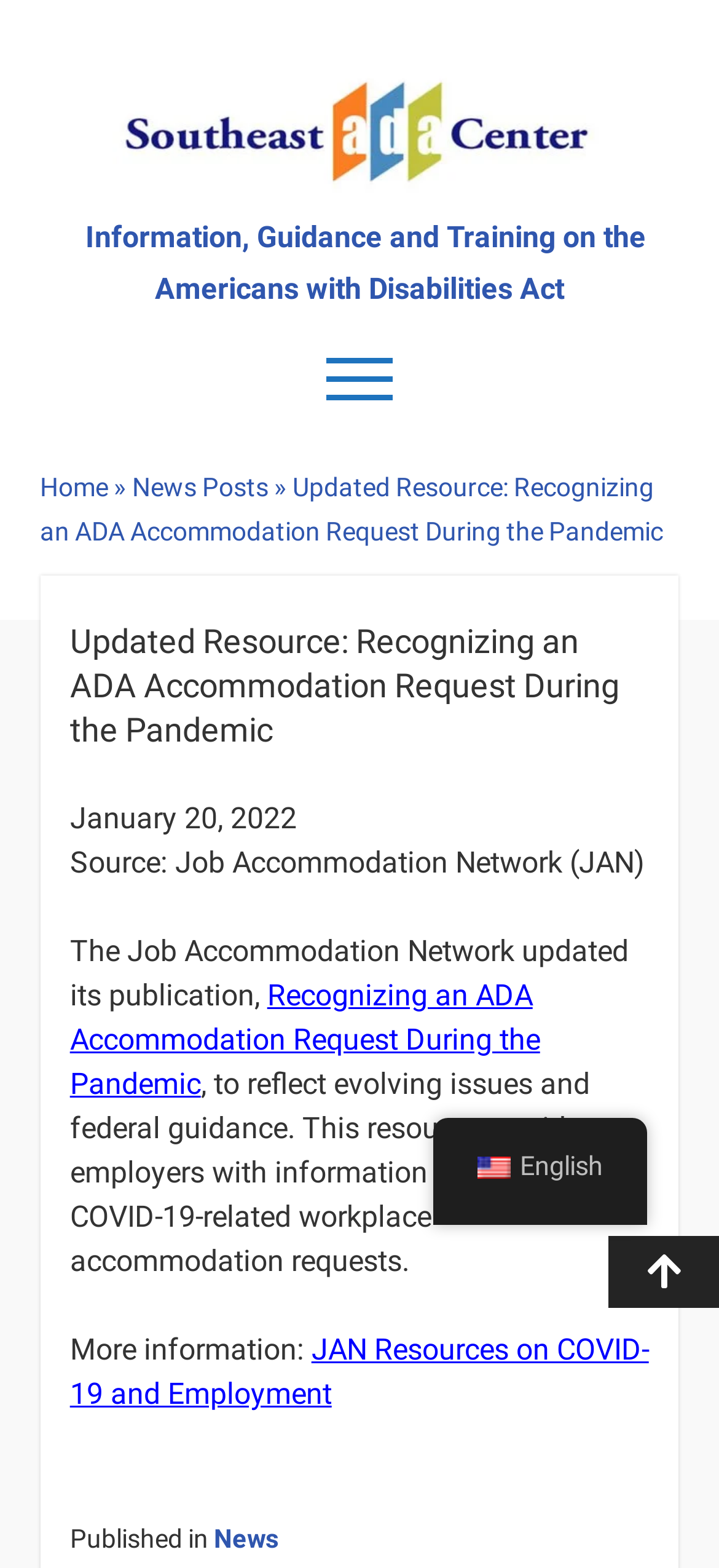Please identify the bounding box coordinates of the clickable element to fulfill the following instruction: "Open the menu". The coordinates should be four float numbers between 0 and 1, i.e., [left, top, right, bottom].

[0.454, 0.229, 0.546, 0.261]